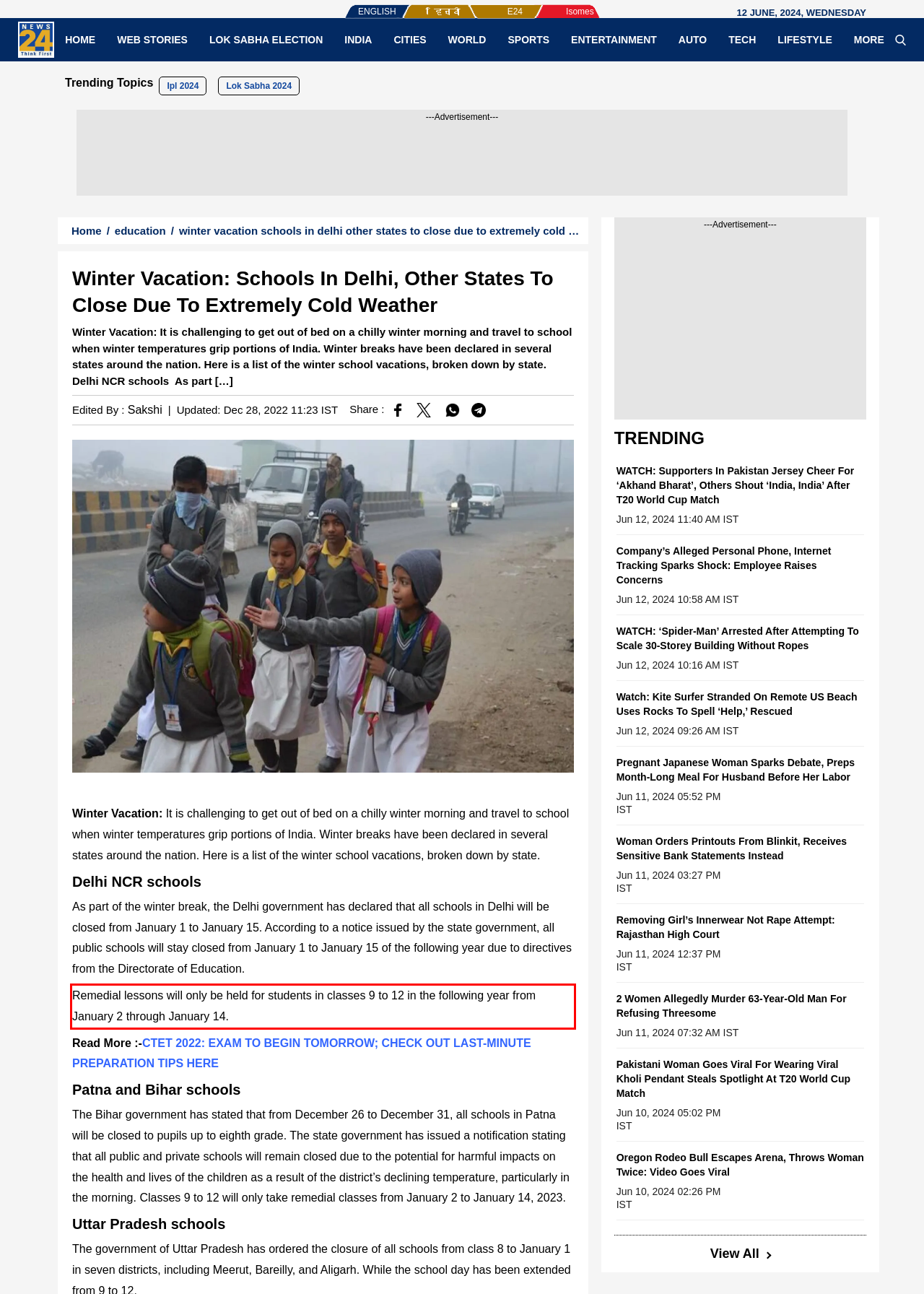There is a UI element on the webpage screenshot marked by a red bounding box. Extract and generate the text content from within this red box.

Remedial lessons will only be held for students in classes 9 to 12 in the following year from January 2 through January 14.